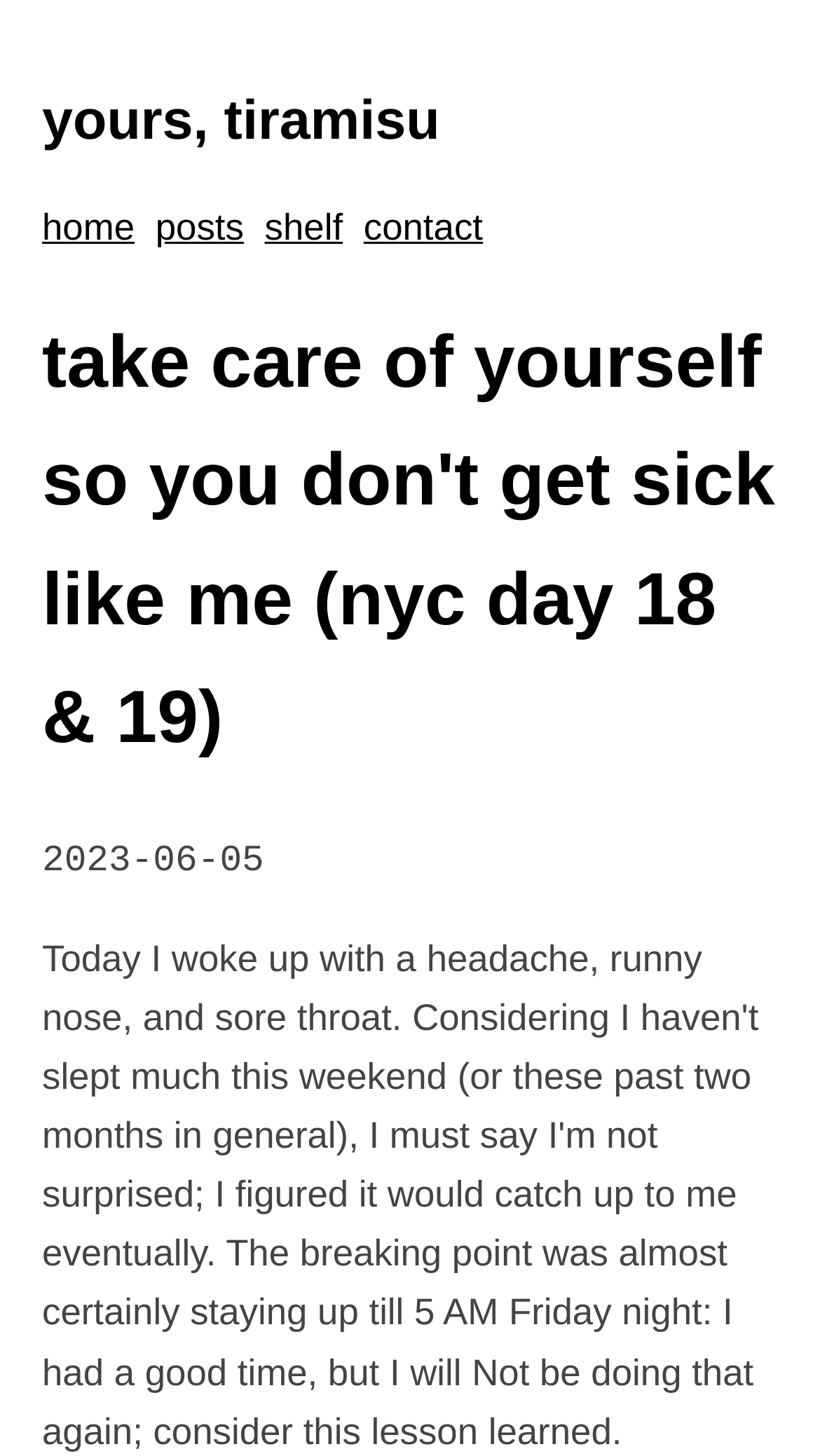Please specify the bounding box coordinates in the format (top-left x, top-left y, bottom-right x, bottom-right y), with values ranging from 0 to 1. Identify the bounding box for the UI component described as follows: yours, tiramisu

[0.051, 0.054, 0.949, 0.112]